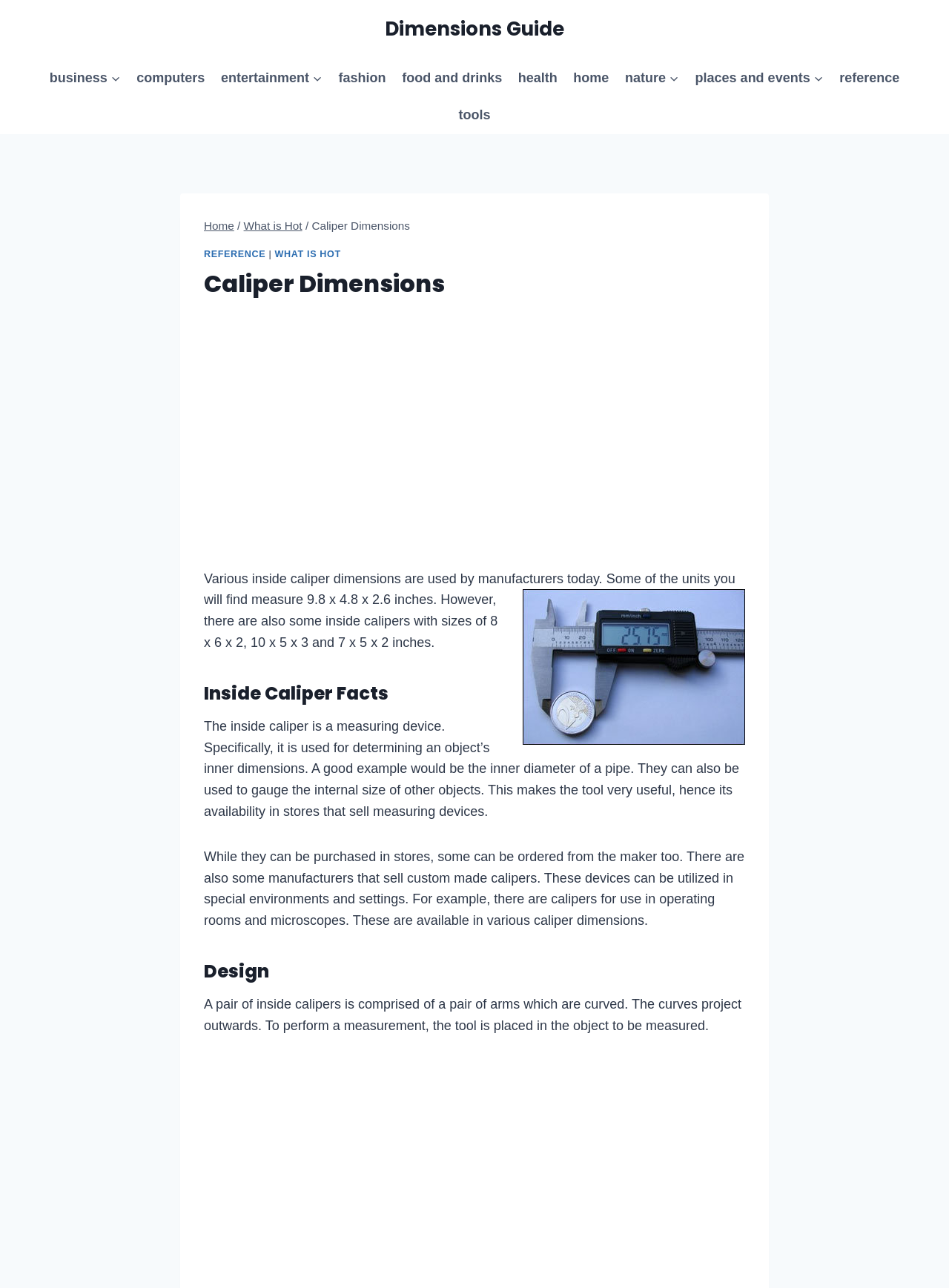Given the description "A WordPress Commenter", determine the bounding box of the corresponding UI element.

None